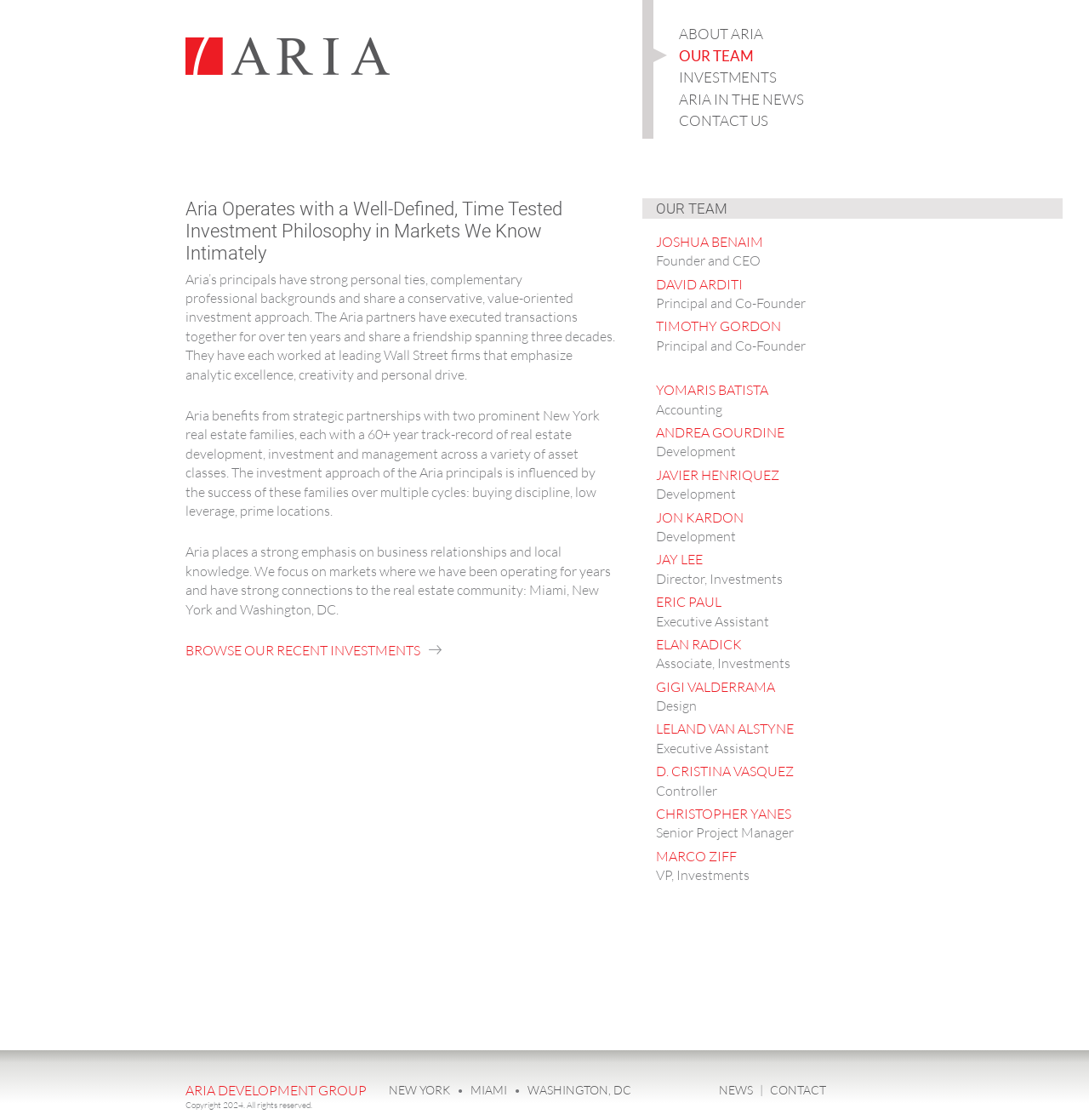Find the bounding box coordinates of the area that needs to be clicked in order to achieve the following instruction: "View Joshua Benaim's profile". The coordinates should be specified as four float numbers between 0 and 1, i.e., [left, top, right, bottom].

[0.602, 0.208, 0.701, 0.223]